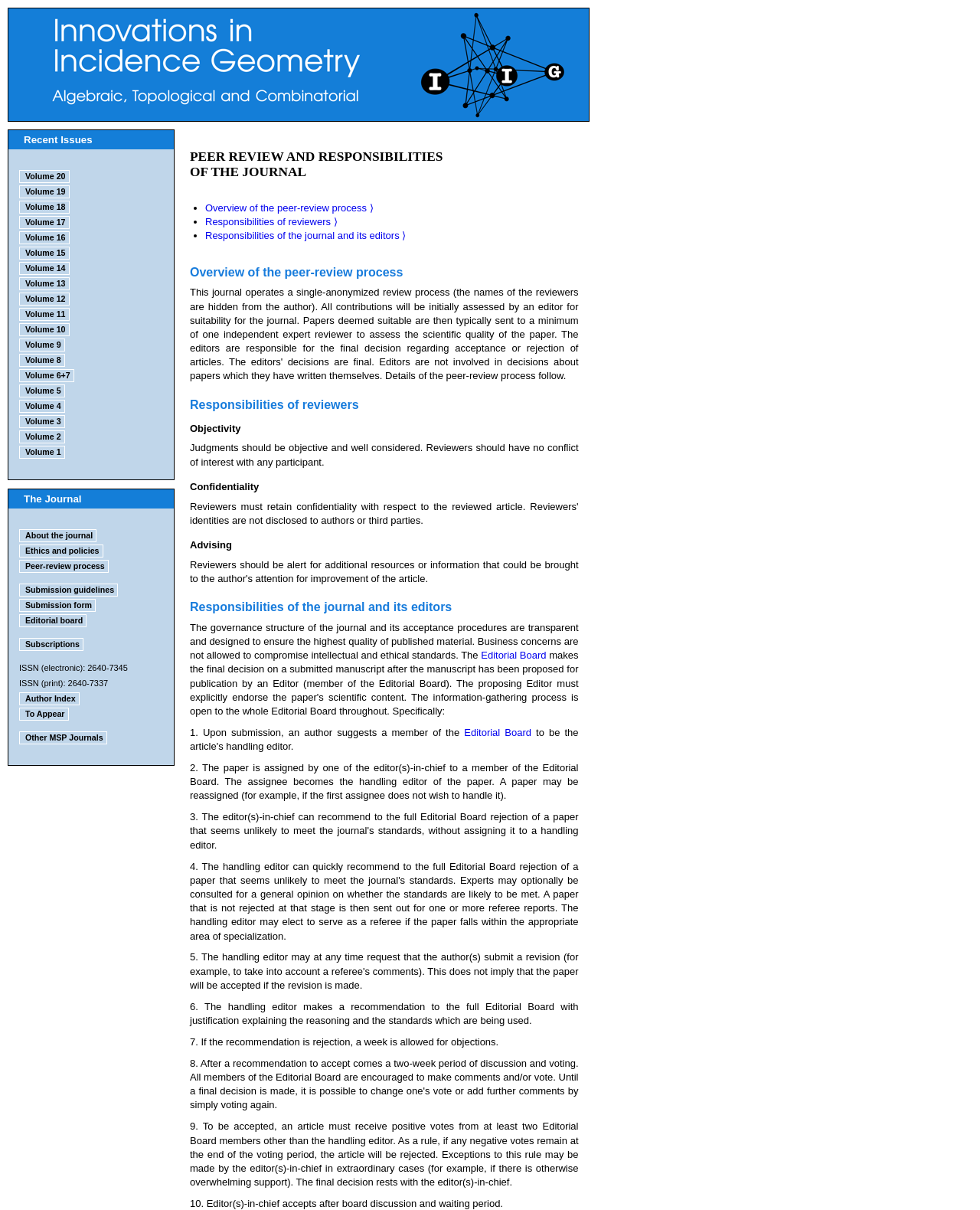Please identify the bounding box coordinates of the clickable area that will allow you to execute the instruction: "Access the submission guidelines".

[0.009, 0.404, 0.177, 0.616]